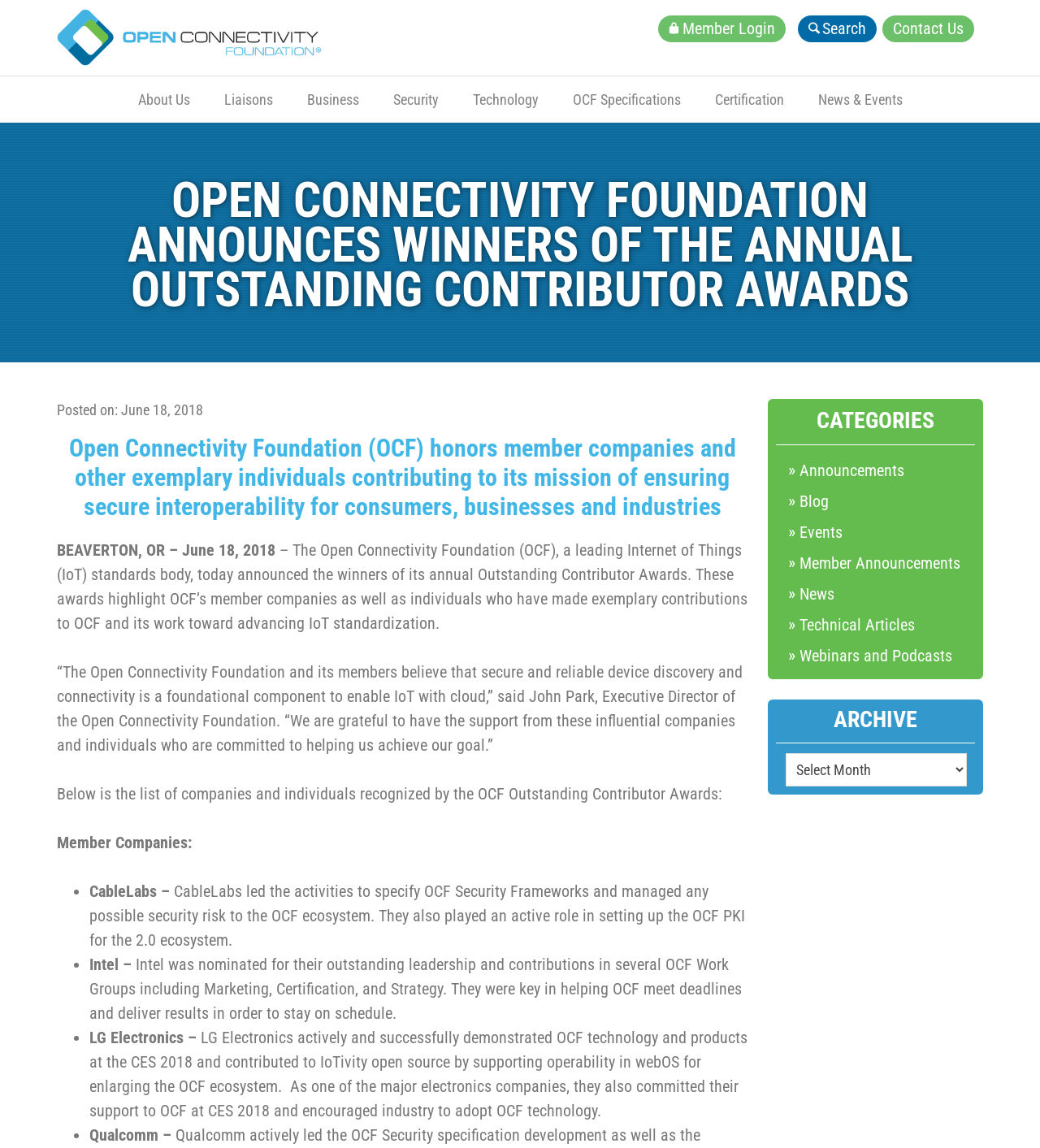Give the bounding box coordinates for the element described by: "Member Login".

[0.632, 0.013, 0.755, 0.037]